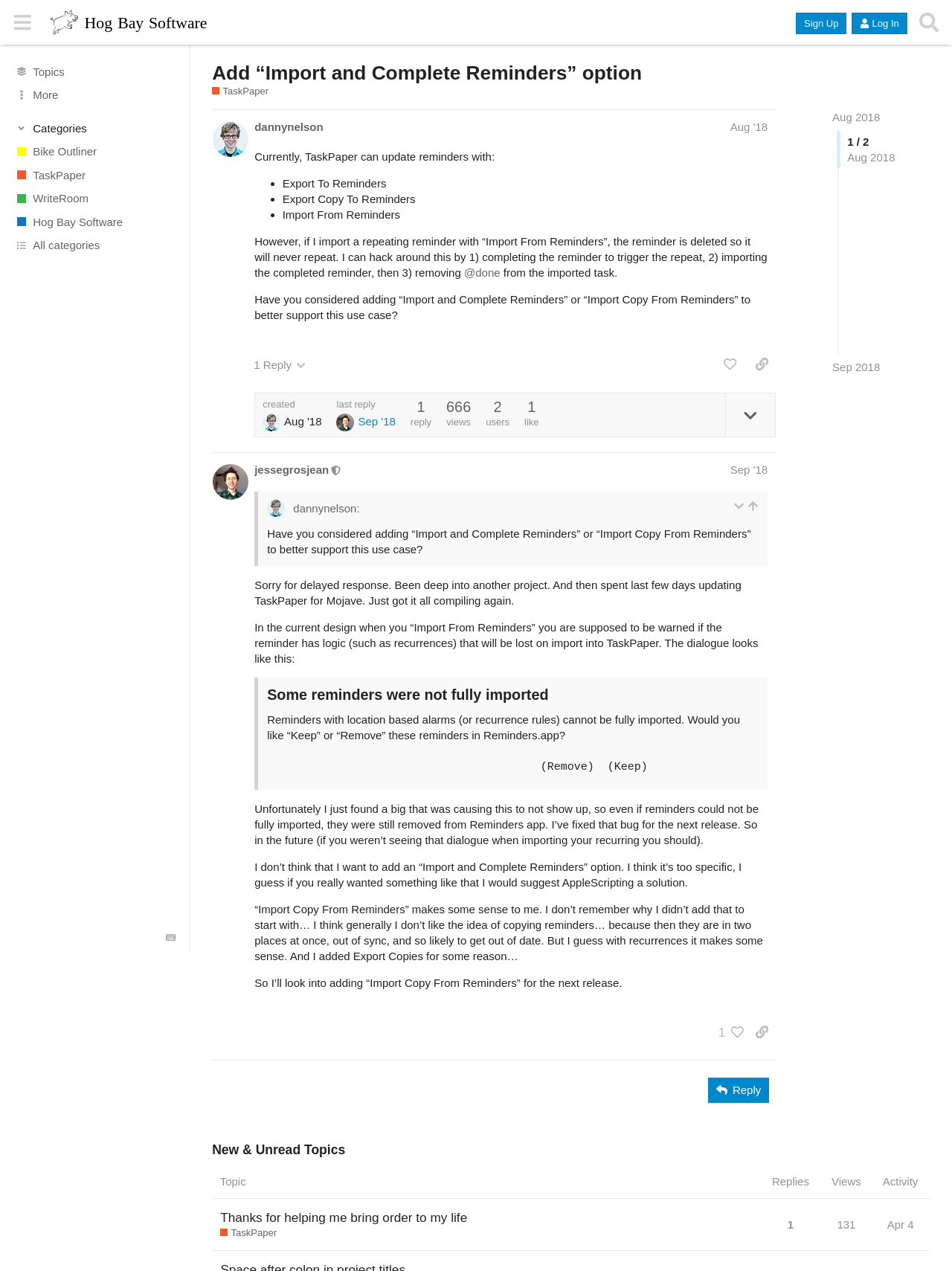Determine the bounding box for the UI element described here: "alt="Hog Bay Software Support"".

[0.051, 0.006, 0.222, 0.029]